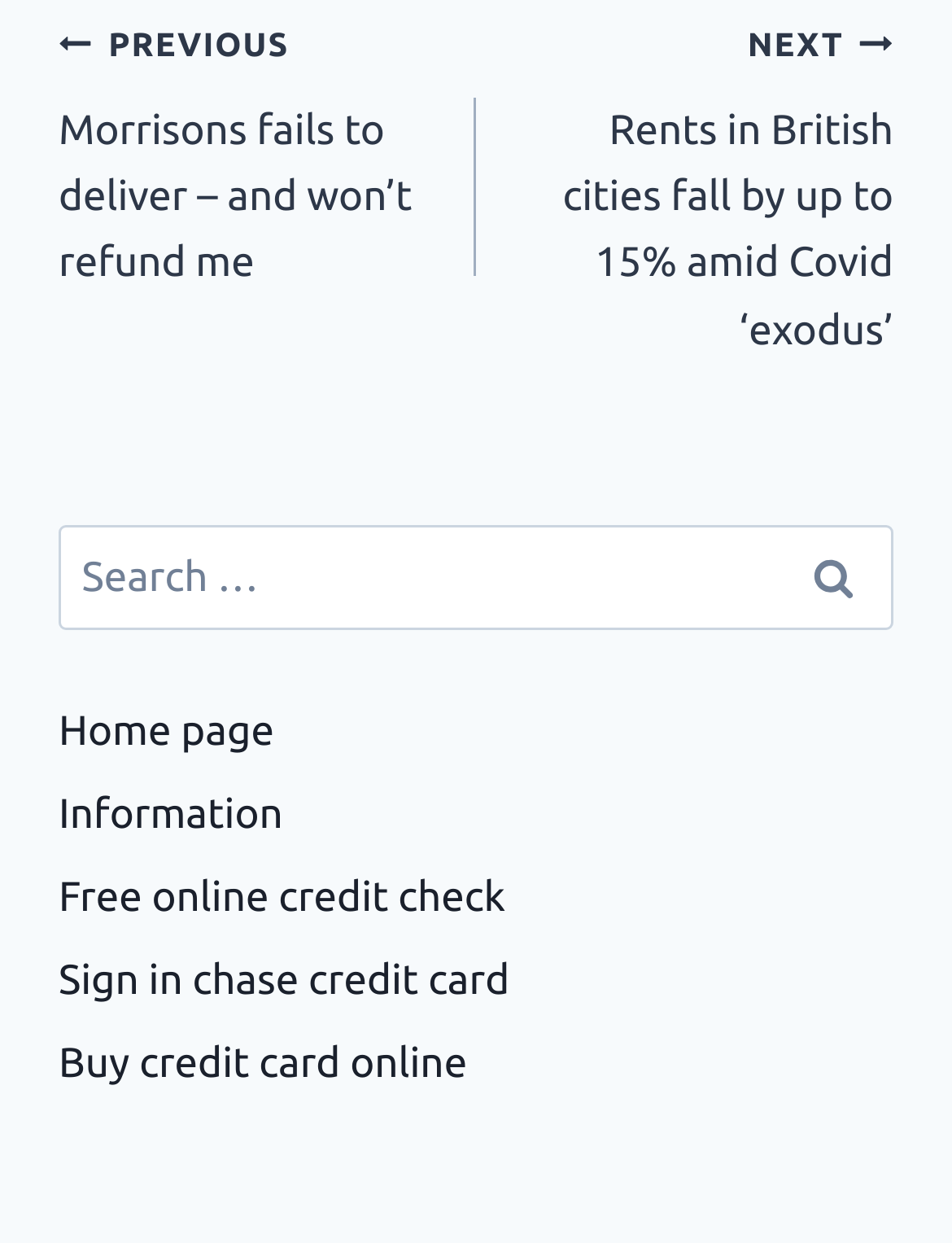Provide the bounding box coordinates of the HTML element described as: "parent_node: Search for: value="Search"". The bounding box coordinates should be four float numbers between 0 and 1, i.e., [left, top, right, bottom].

[0.81, 0.423, 0.938, 0.507]